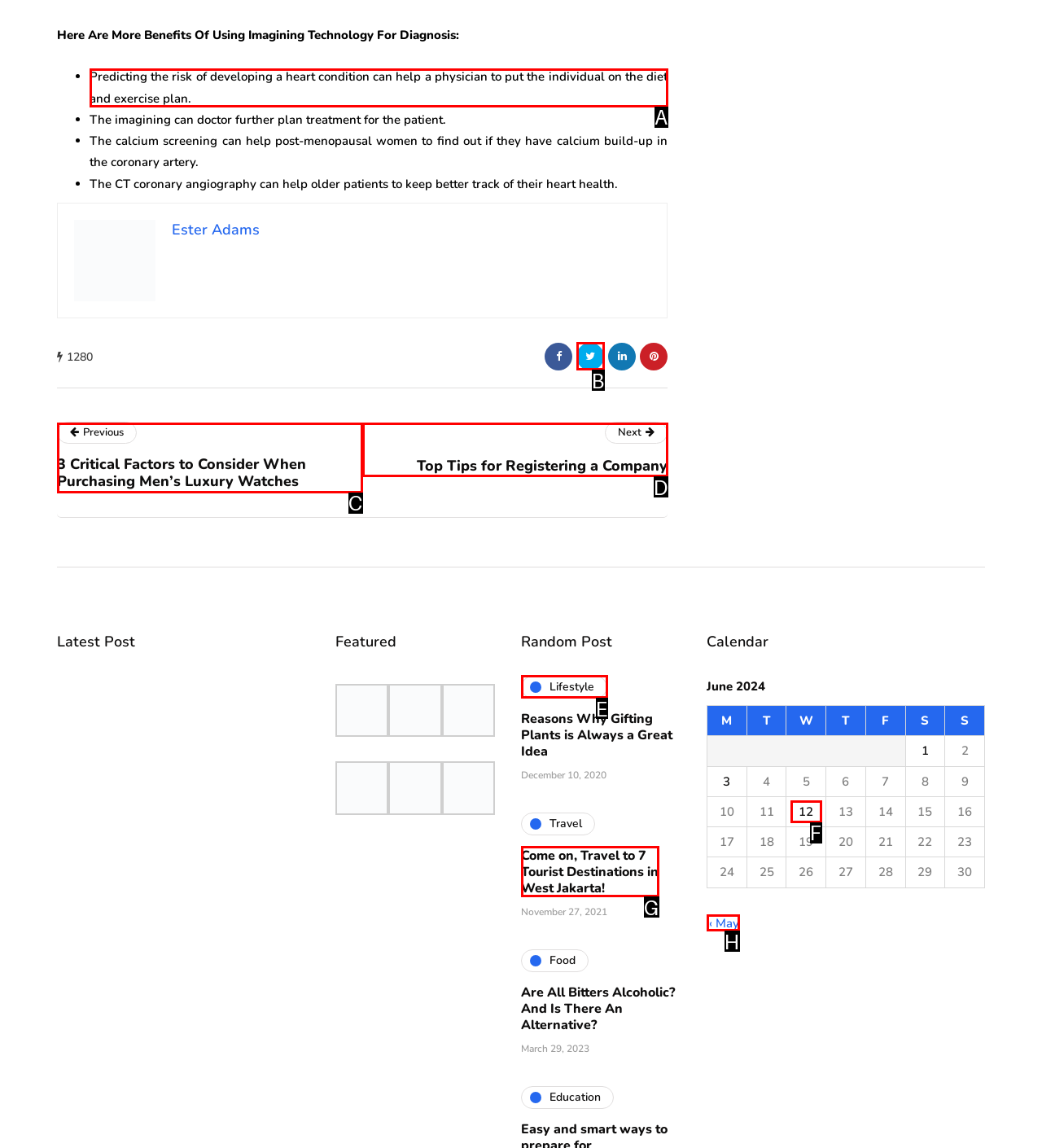Given the task: Click on the link to read about the benefits of imagining technology for diagnosis, indicate which boxed UI element should be clicked. Provide your answer using the letter associated with the correct choice.

A